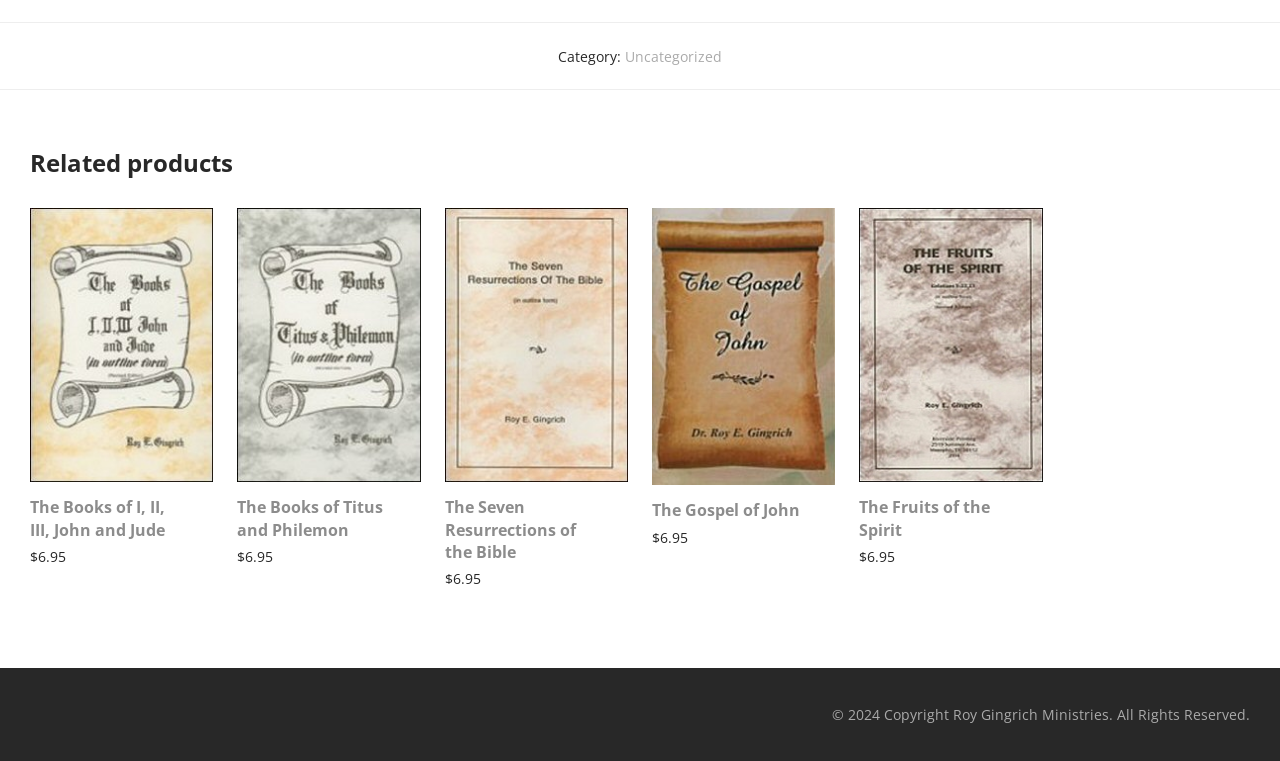Determine the bounding box coordinates for the UI element described. Format the coordinates as (top-left x, top-left y, bottom-right x, bottom-right y) and ensure all values are between 0 and 1. Element description: Show more

[0.502, 0.688, 0.56, 0.728]